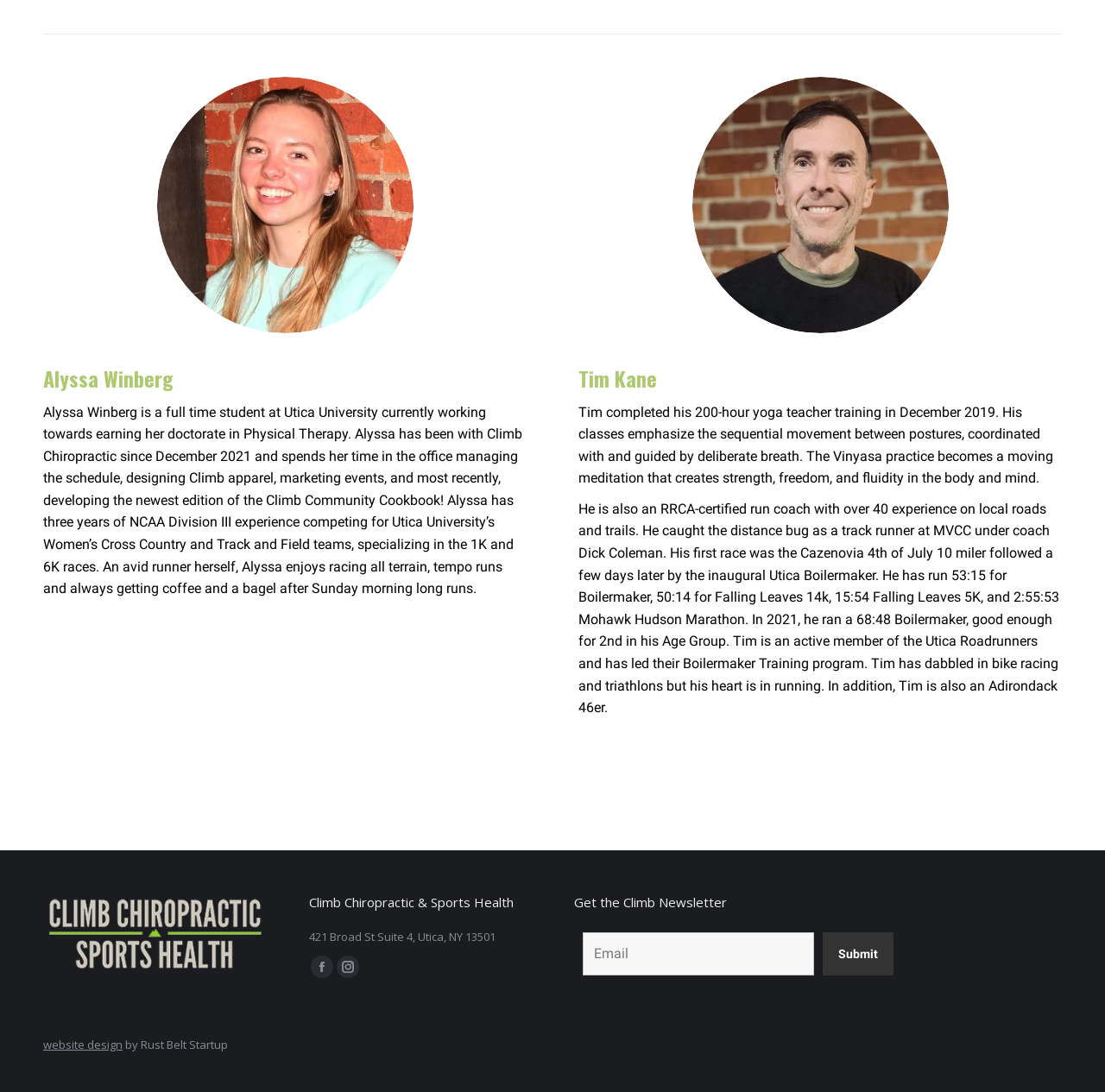What is the purpose of the form on this webpage?
Using the details from the image, give an elaborate explanation to answer the question.

I analyzed the form element and its child elements, and it appears that the form is used to subscribe to the Climb Newsletter, as indicated by the StaticText element and the button labeled 'Submit'.